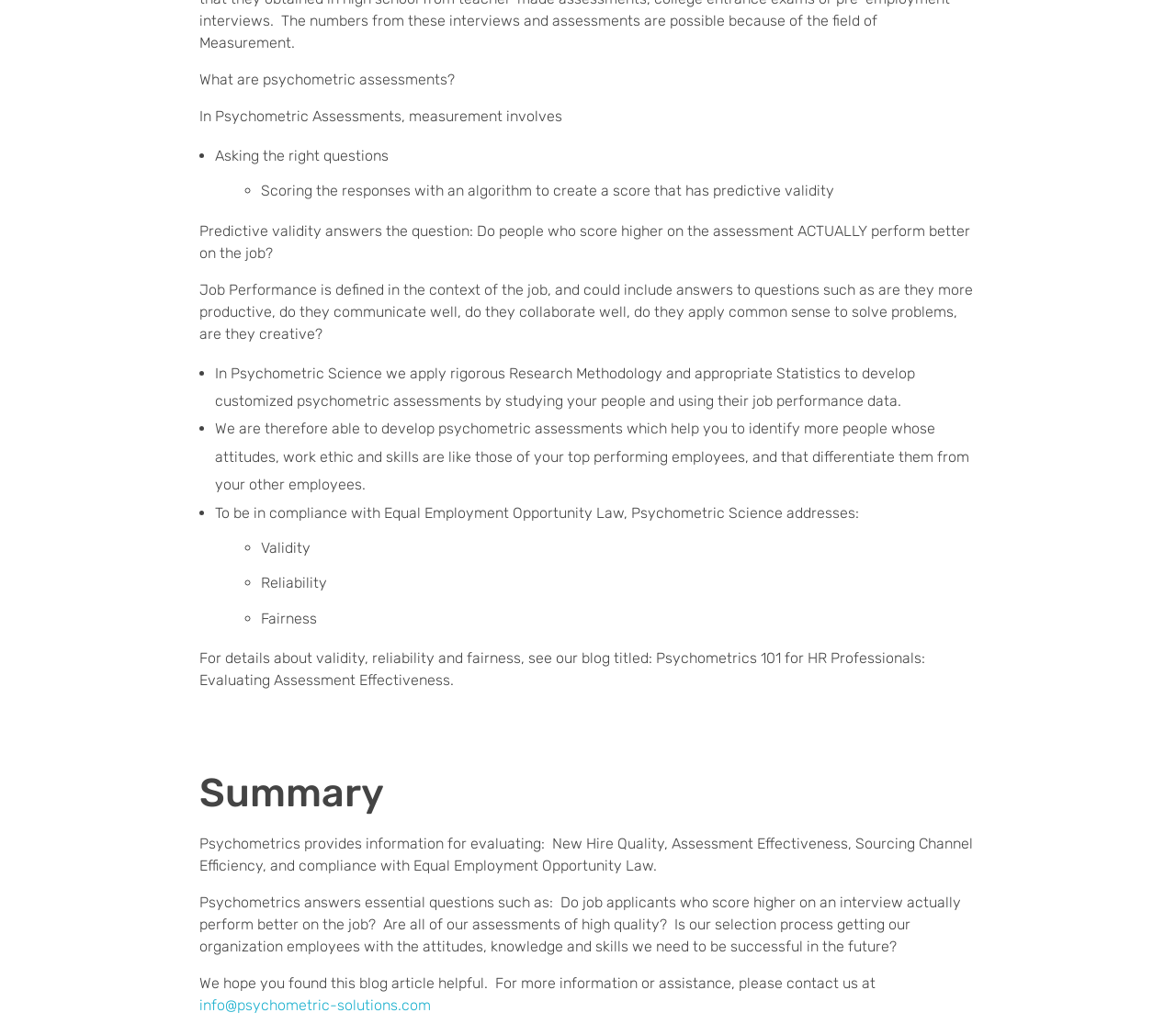What is job performance?
Using the information from the image, answer the question thoroughly.

The webpage defines job performance as a set of criteria that include productivity, communication, collaboration, and other skills. This is evident from the text 'Job Performance is defined in the context of the job, and could include answers to questions such as are they more productive, do they communicate well, do they collaborate well...' which provides a comprehensive definition of job performance.